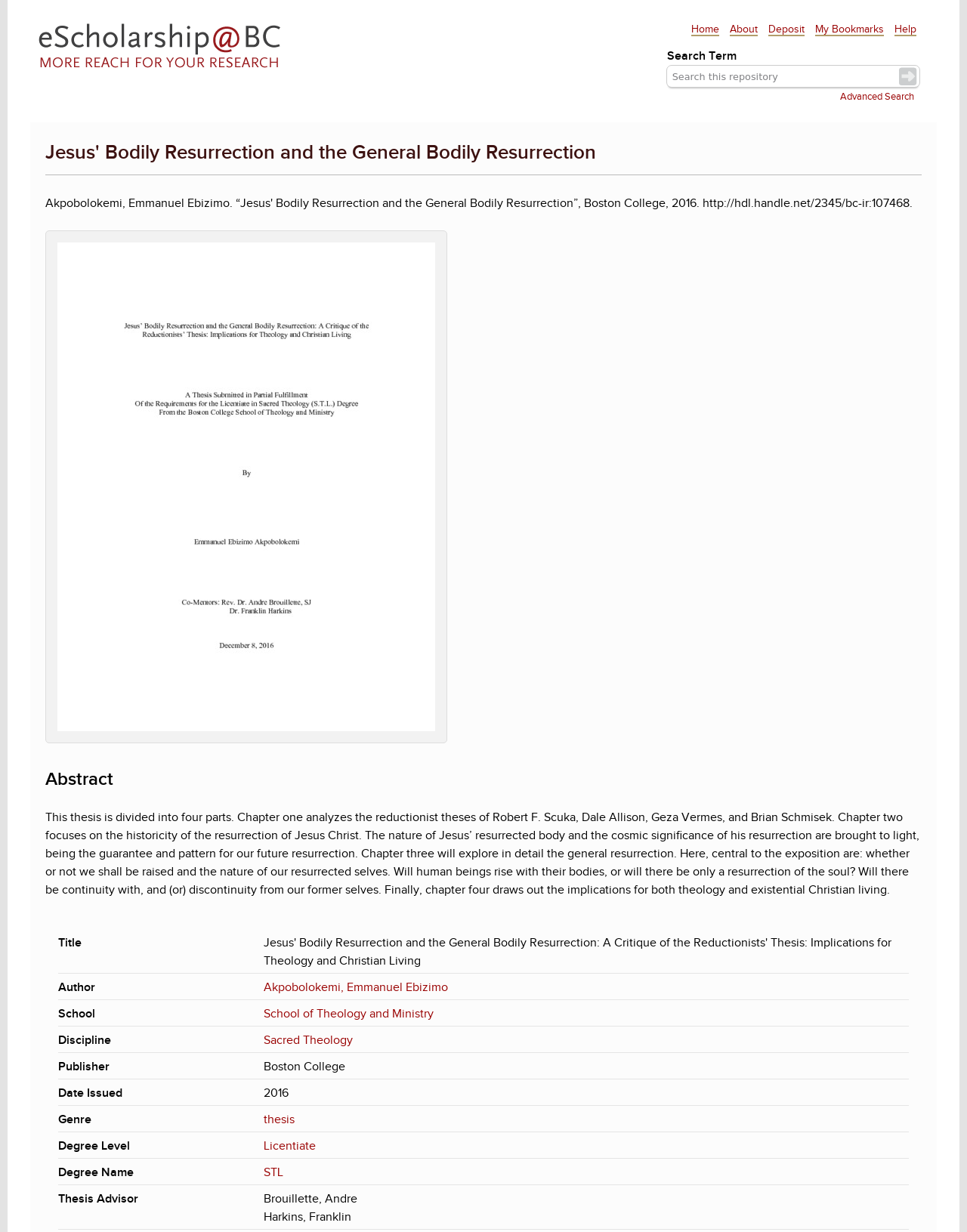Determine the main headline from the webpage and extract its text.

Jesus' Bodily Resurrection and the General Bodily Resurrection